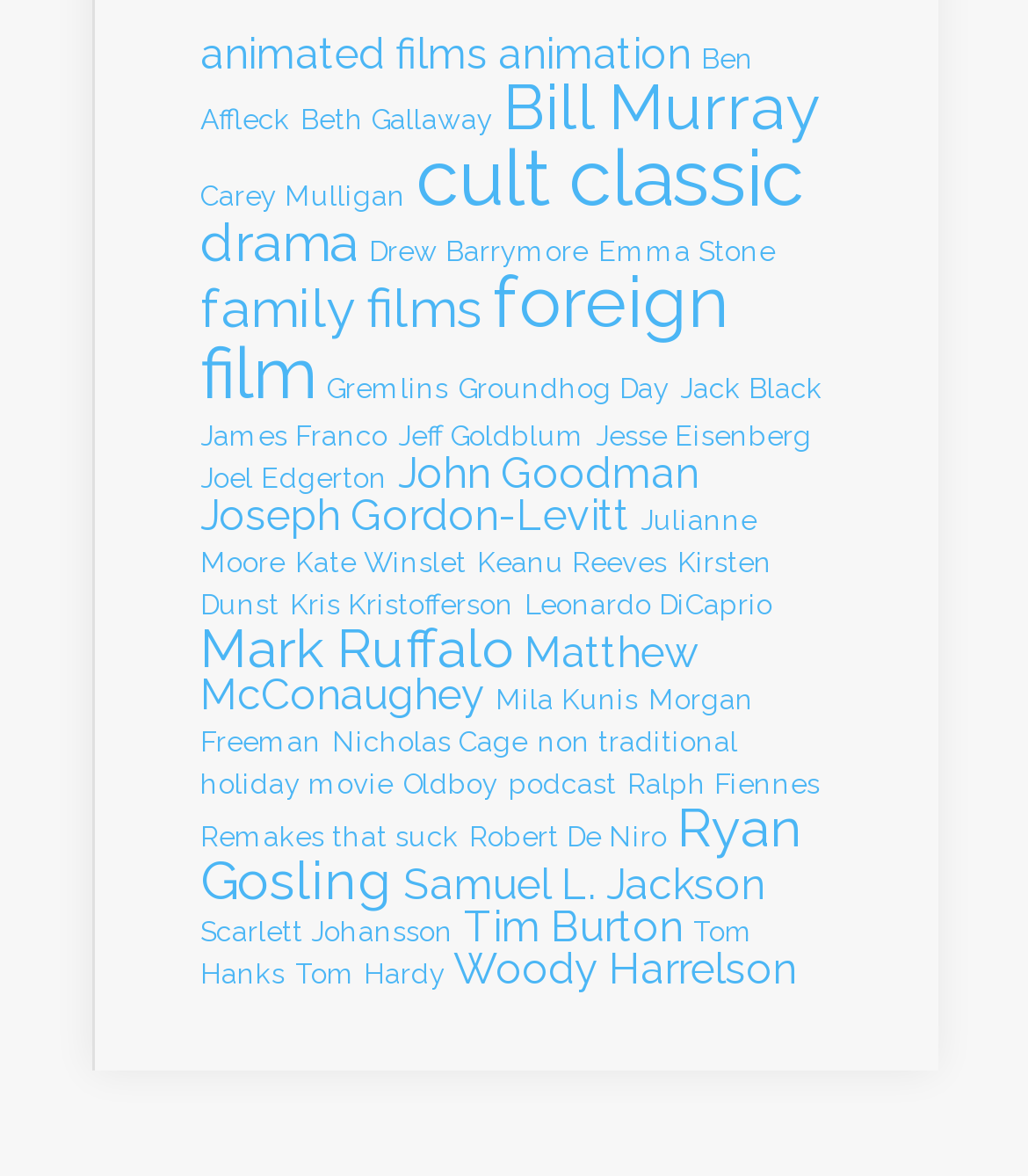Using the webpage screenshot and the element description Drew Barrymore, determine the bounding box coordinates. Specify the coordinates in the format (top-left x, top-left y, bottom-right x, bottom-right y) with values ranging from 0 to 1.

[0.359, 0.199, 0.572, 0.226]